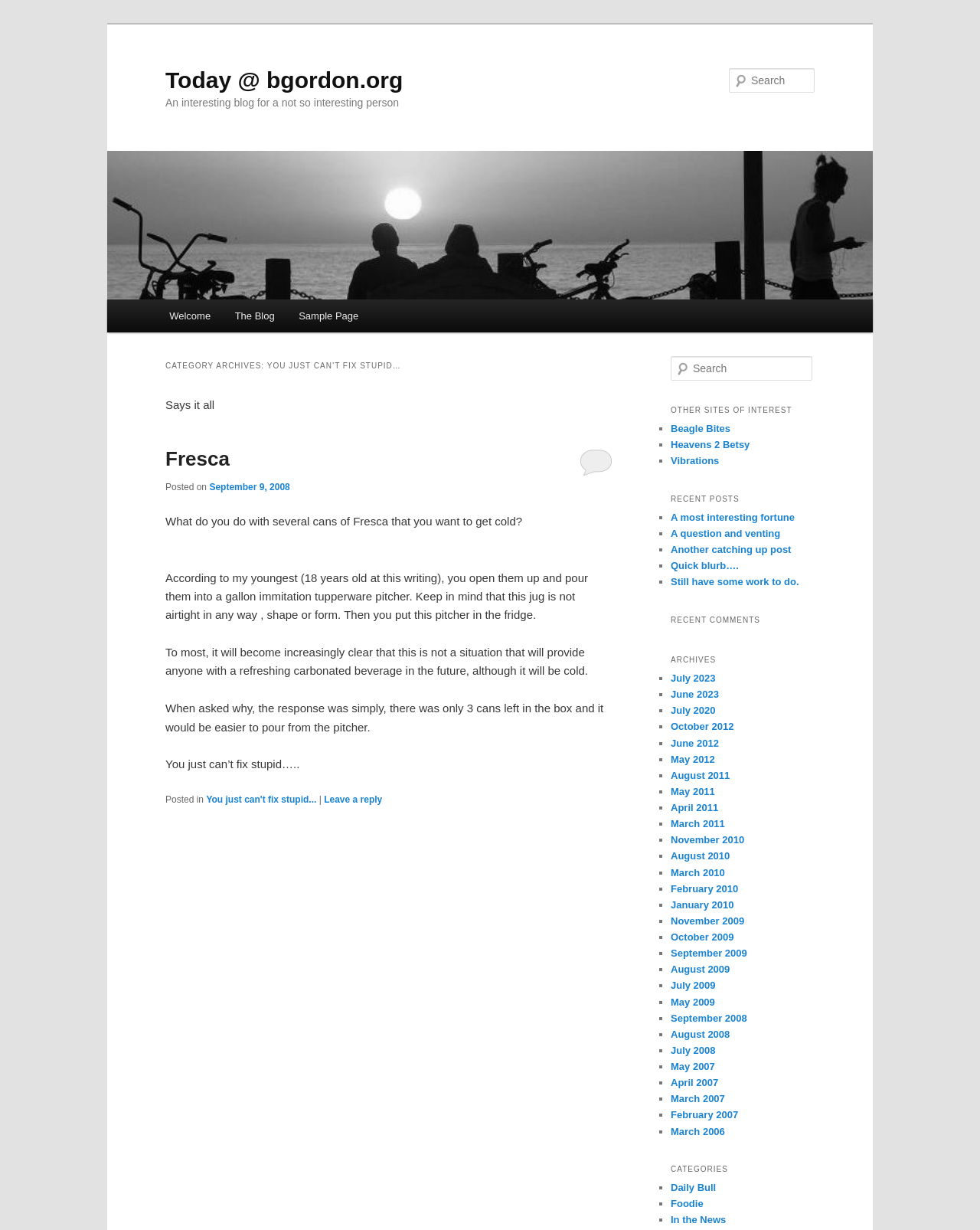Using a single word or phrase, answer the following question: 
What is the name of the author's youngest child?

18 years old